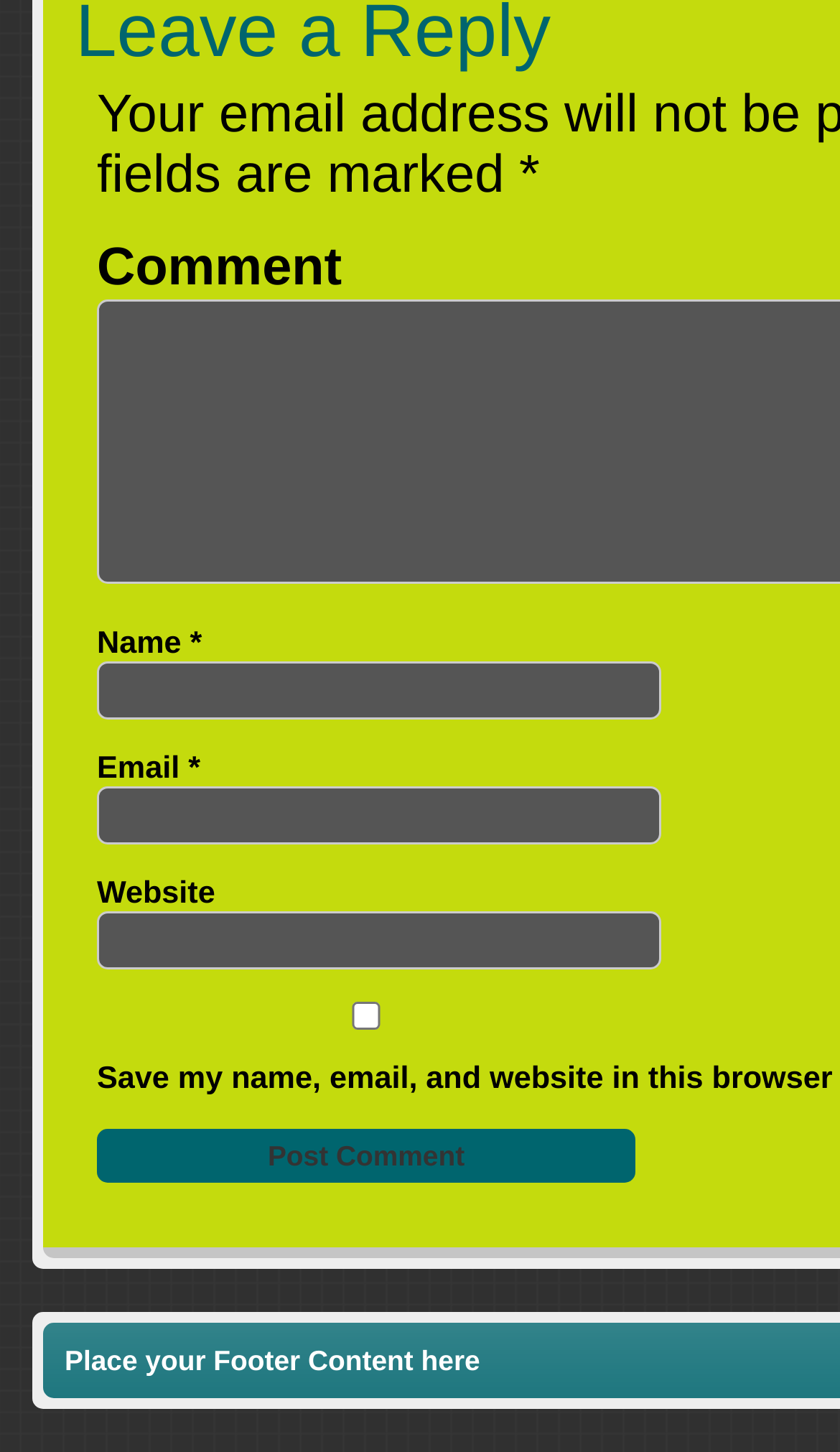Is the website field required? Examine the screenshot and reply using just one word or a brief phrase.

No